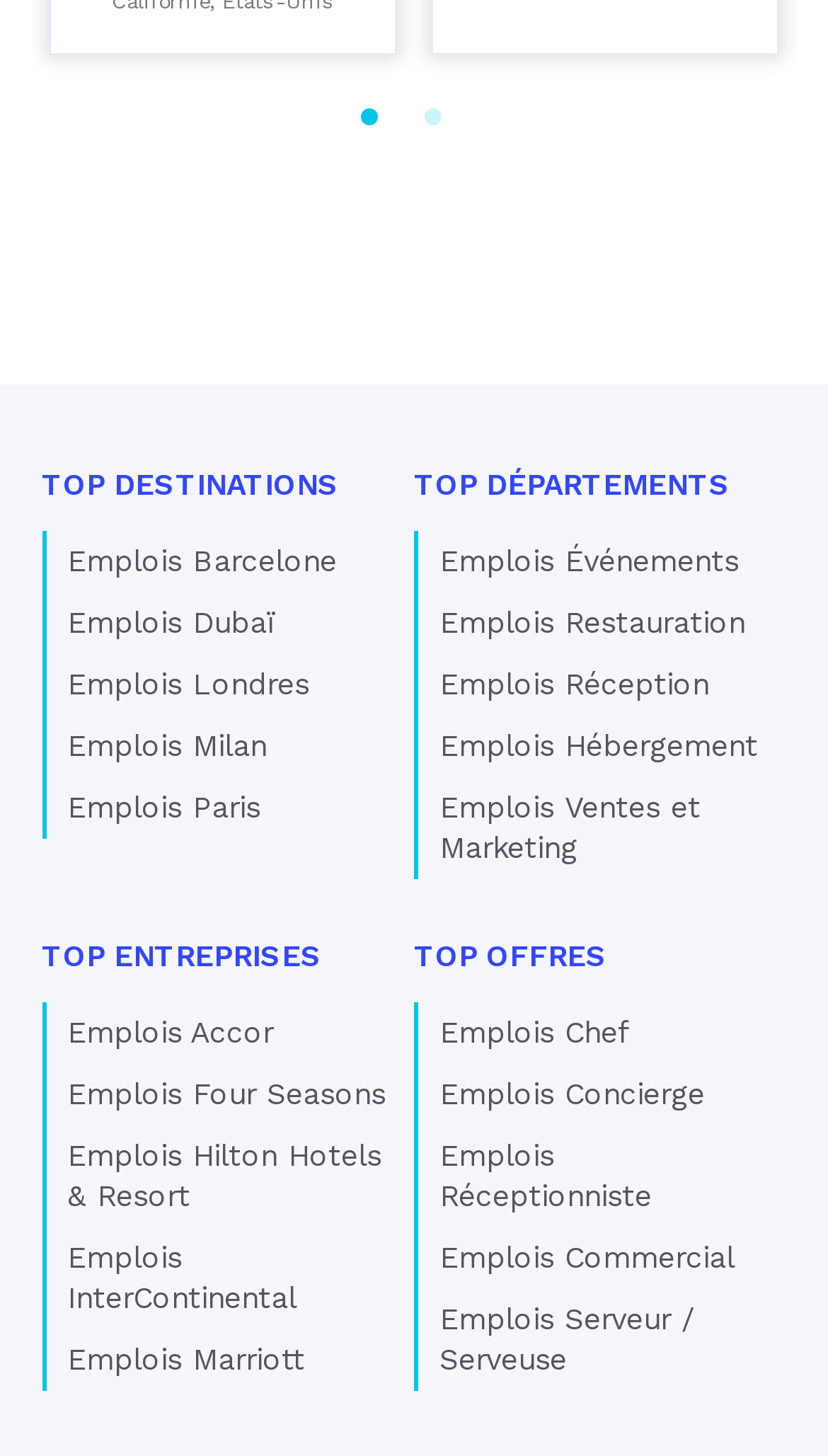Identify the bounding box coordinates for the element you need to click to achieve the following task: "Apply for Emplois Chef". The coordinates must be four float values ranging from 0 to 1, formatted as [left, top, right, bottom].

[0.531, 0.697, 0.762, 0.72]